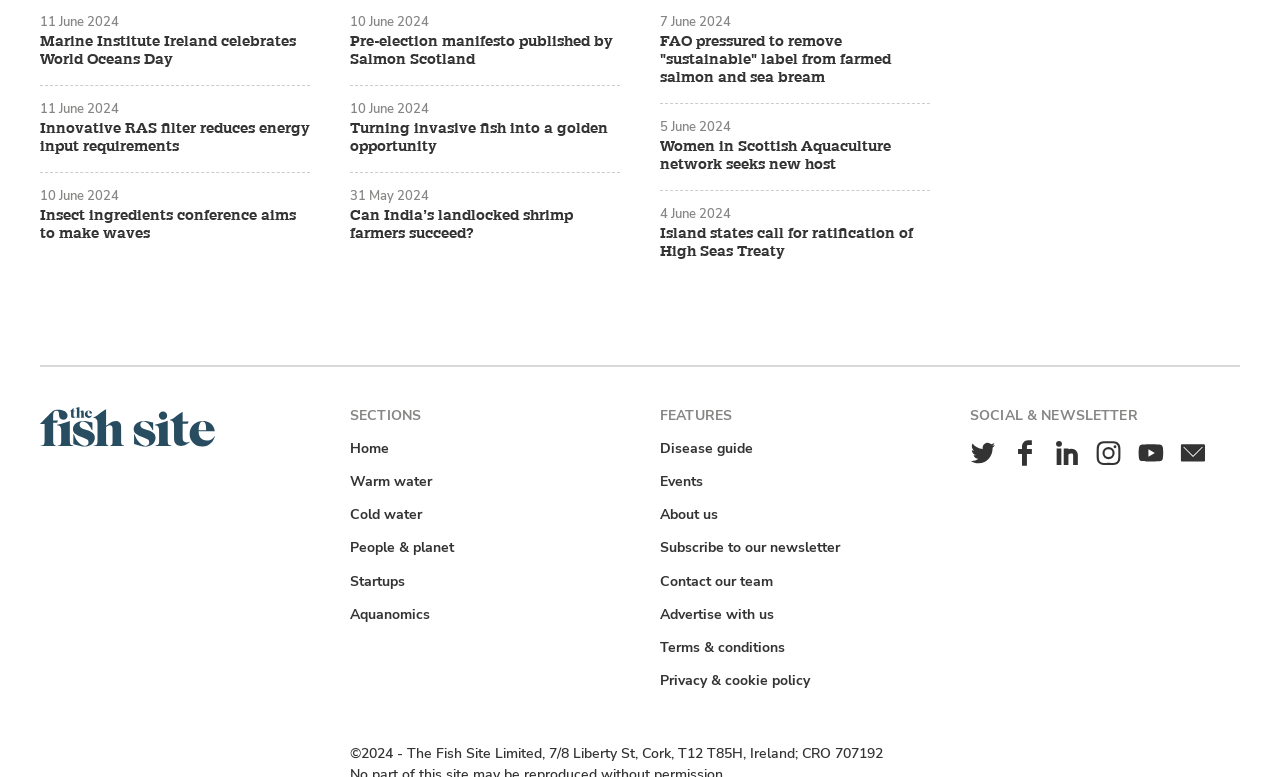From the webpage screenshot, predict the bounding box coordinates (top-left x, top-left y, bottom-right x, bottom-right y) for the UI element described here: Warm water

[0.27, 0.607, 0.341, 0.634]